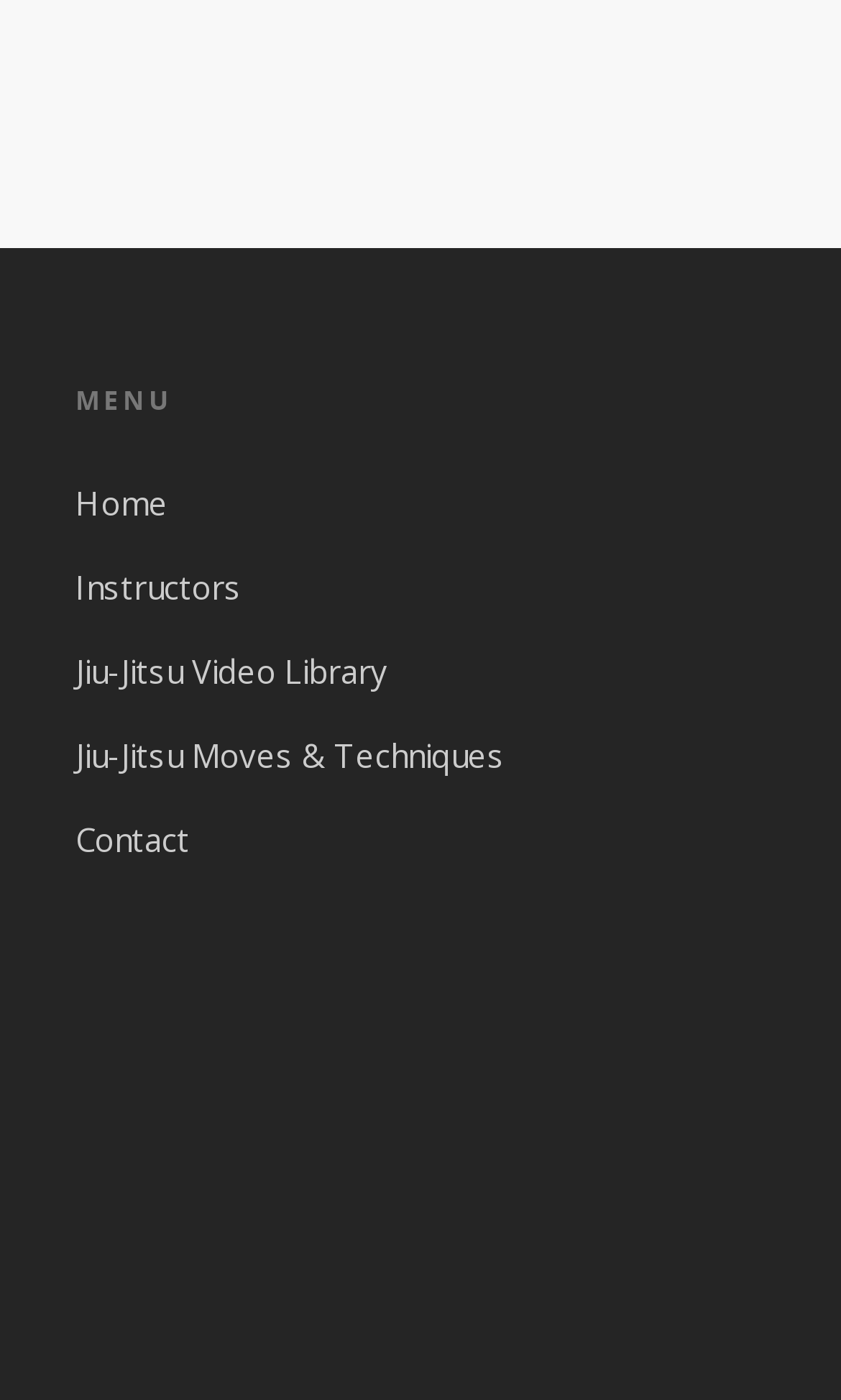For the element described, predict the bounding box coordinates as (top-left x, top-left y, bottom-right x, bottom-right y). All values should be between 0 and 1. Element description: Jiu-Jitsu Moves & Techniques

[0.09, 0.511, 0.91, 0.571]